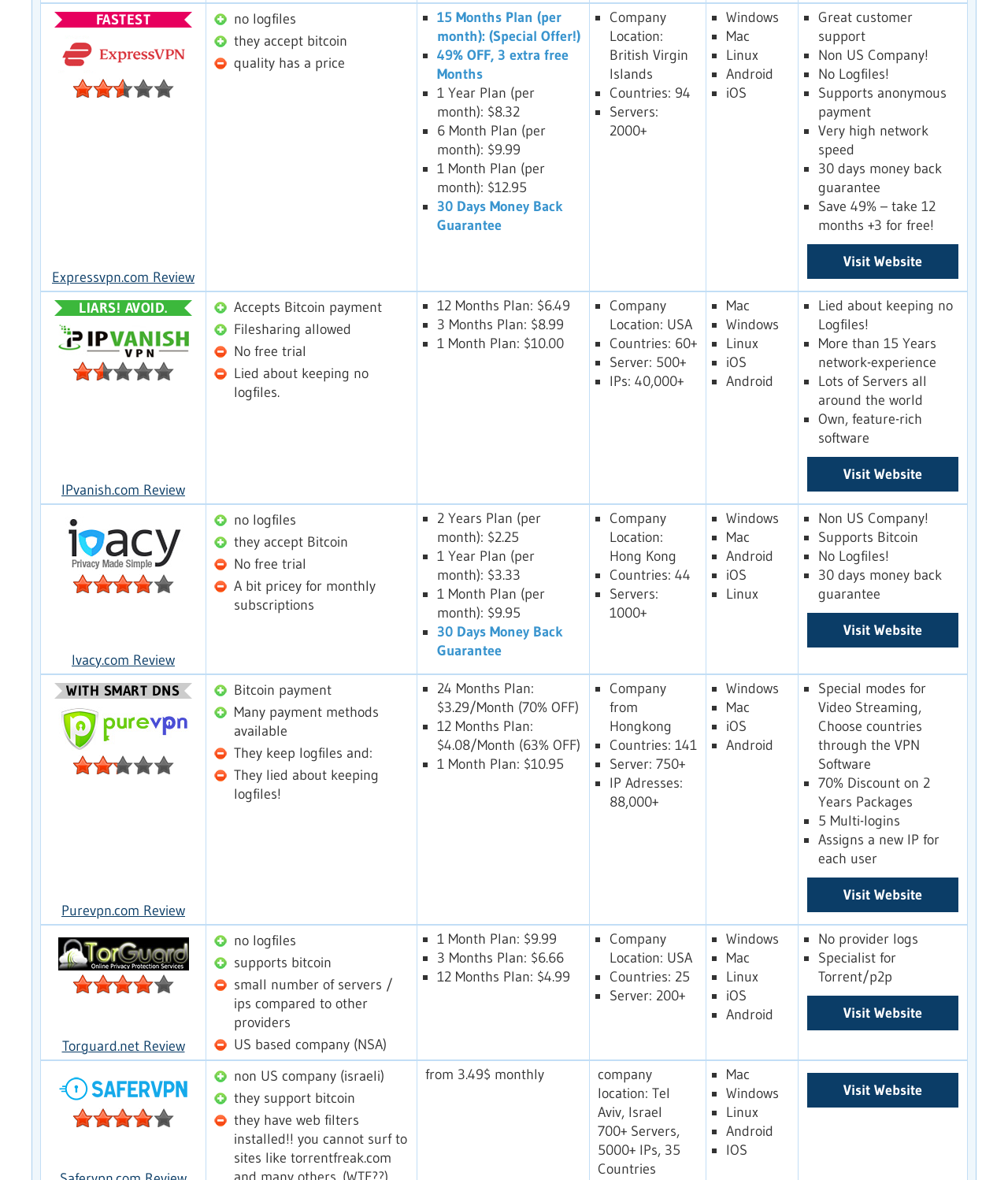Highlight the bounding box coordinates of the region I should click on to meet the following instruction: "Click on FASTEST NETWORK ExpressVPN Review link".

[0.04, 0.003, 0.96, 0.246]